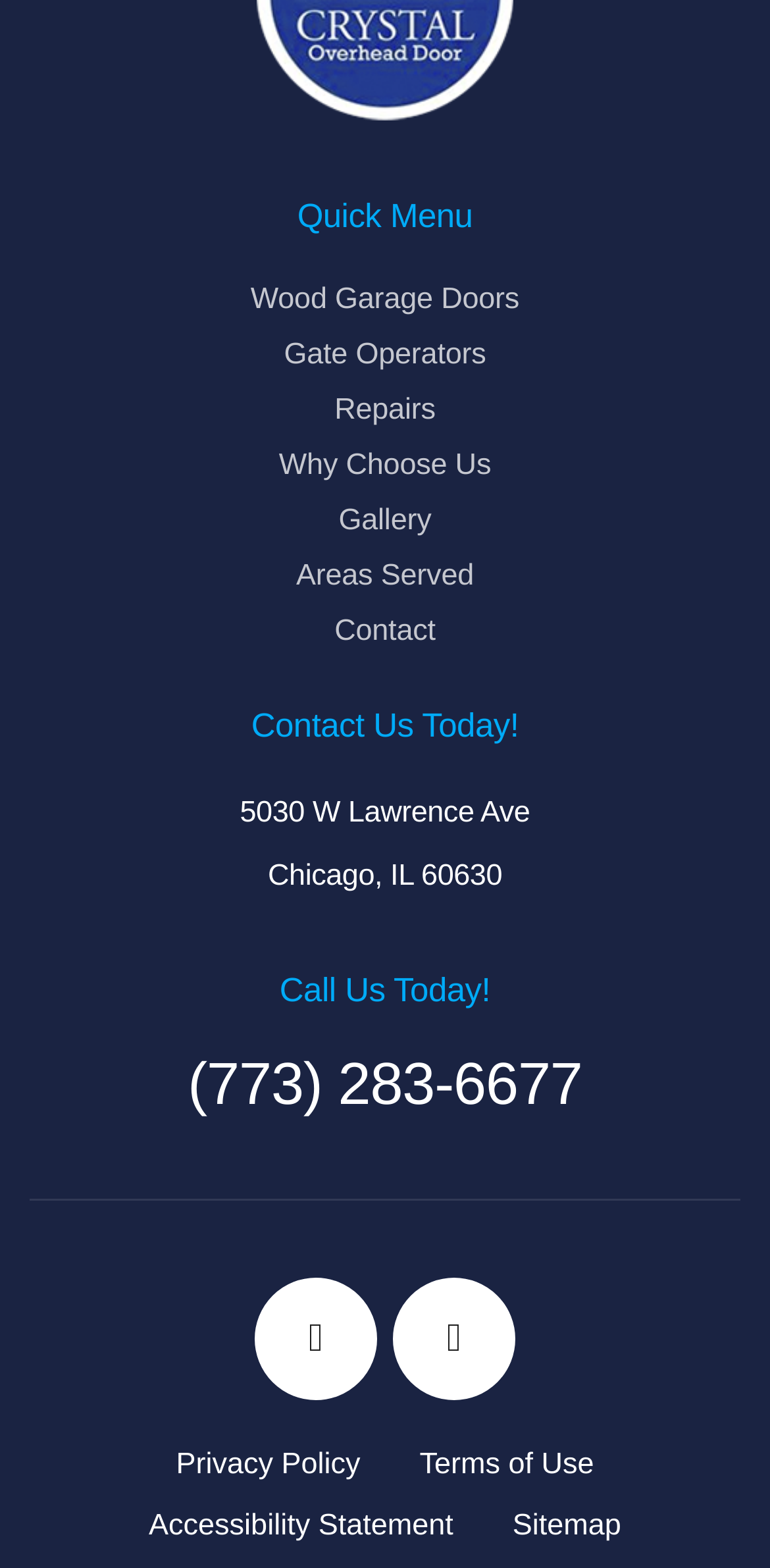Show the bounding box coordinates for the HTML element described as: "Gate Operators".

[0.369, 0.216, 0.631, 0.237]